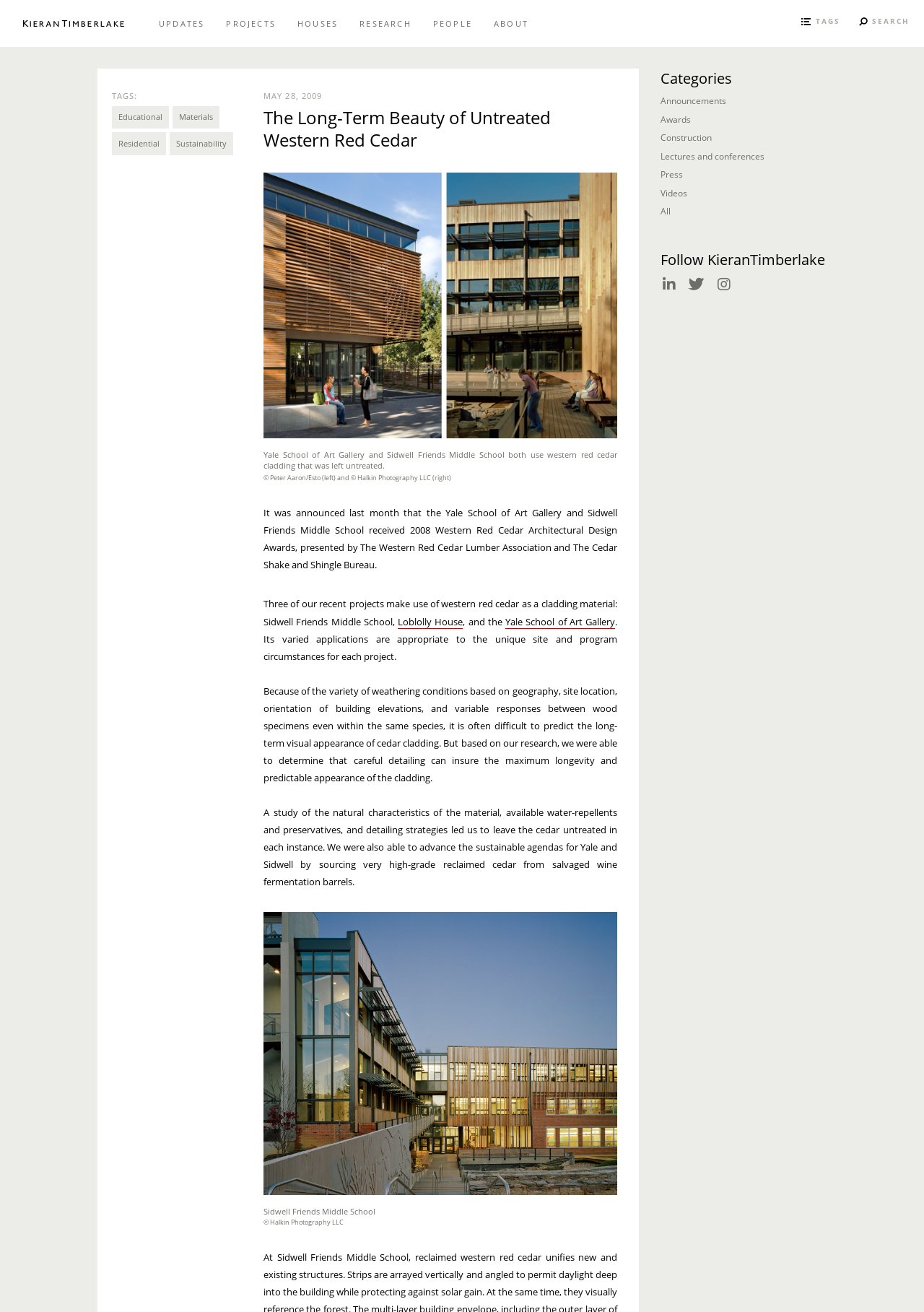Provide a one-word or one-phrase answer to the question:
What is the caption of the first image?

Yale School of Art Gallery and Sidwell Friends Middle School both use western red cedar cladding that was left untreated.